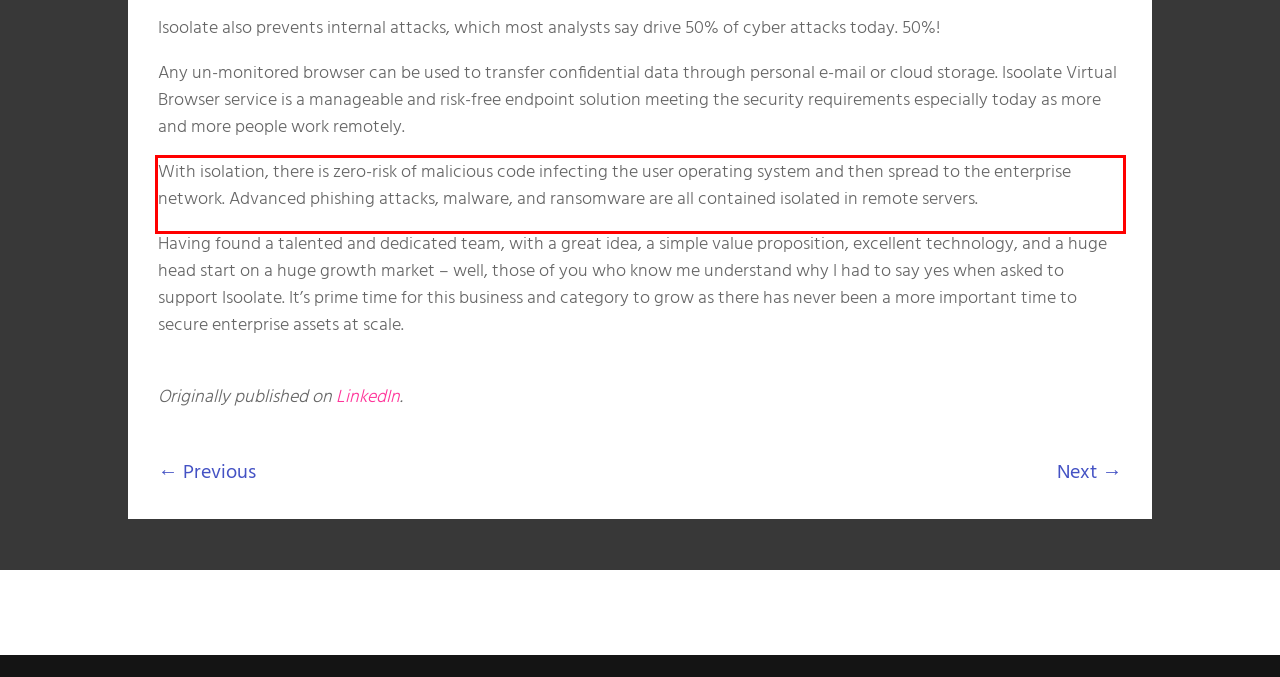You are provided with a screenshot of a webpage that includes a red bounding box. Extract and generate the text content found within the red bounding box.

With isolation, there is zero-risk of malicious code infecting the user operating system and then spread to the enterprise network. Advanced phishing attacks, malware, and ransomware are all contained isolated in remote servers.